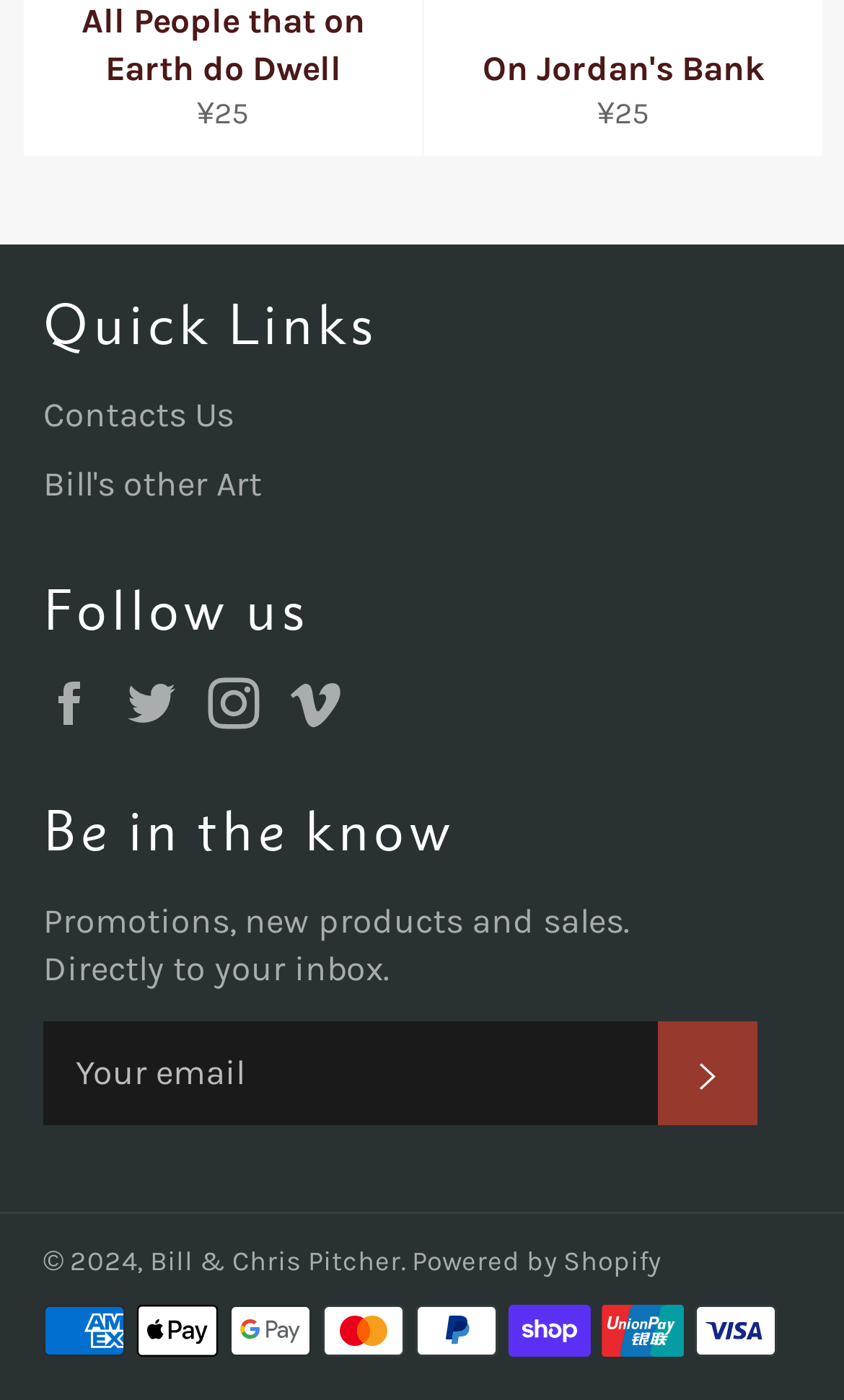Please locate the bounding box coordinates of the element that should be clicked to complete the given instruction: "Click the MAIN MENU button".

None